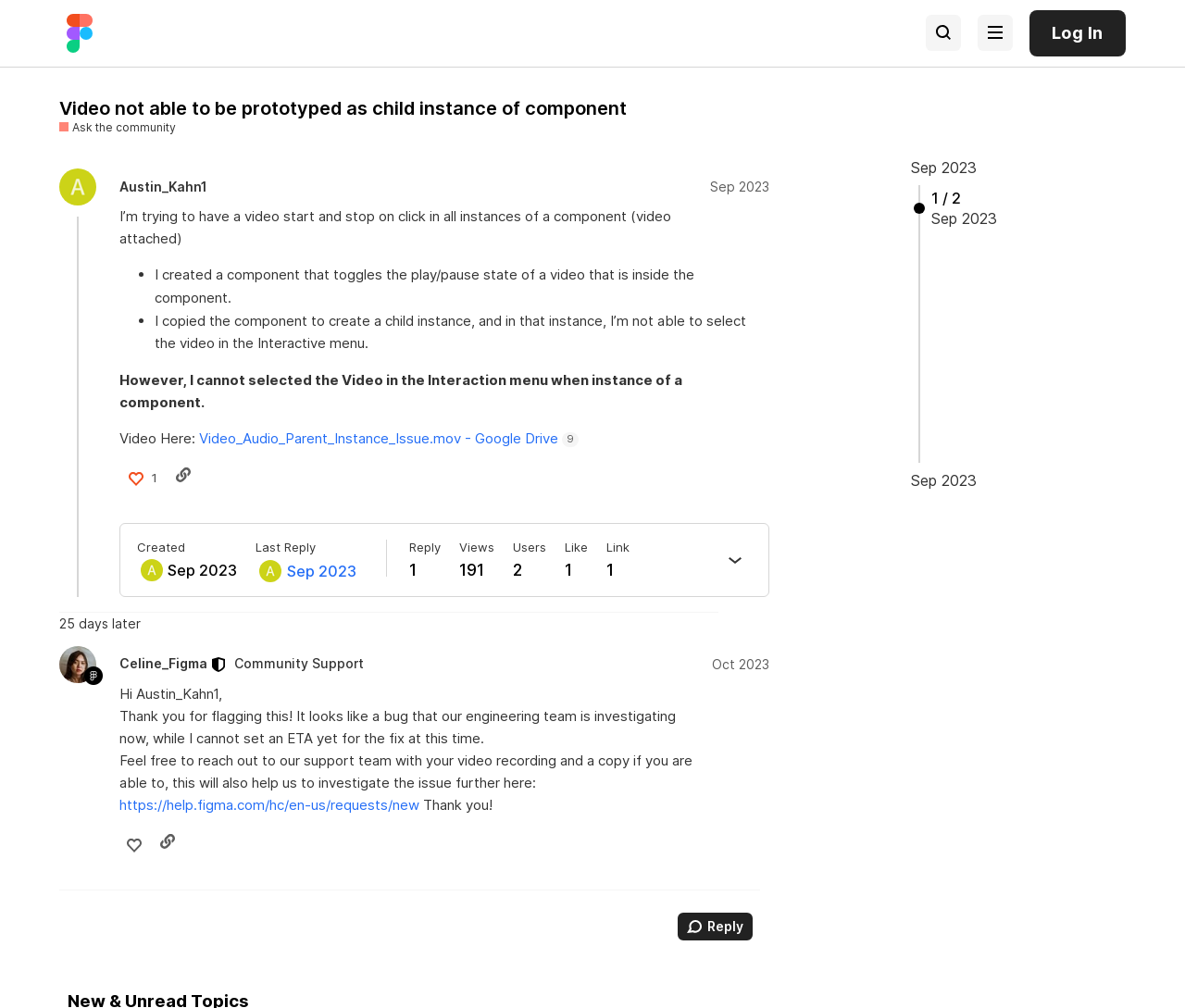Answer the following query concisely with a single word or phrase:
What is the role of Celine_Figma?

Moderator